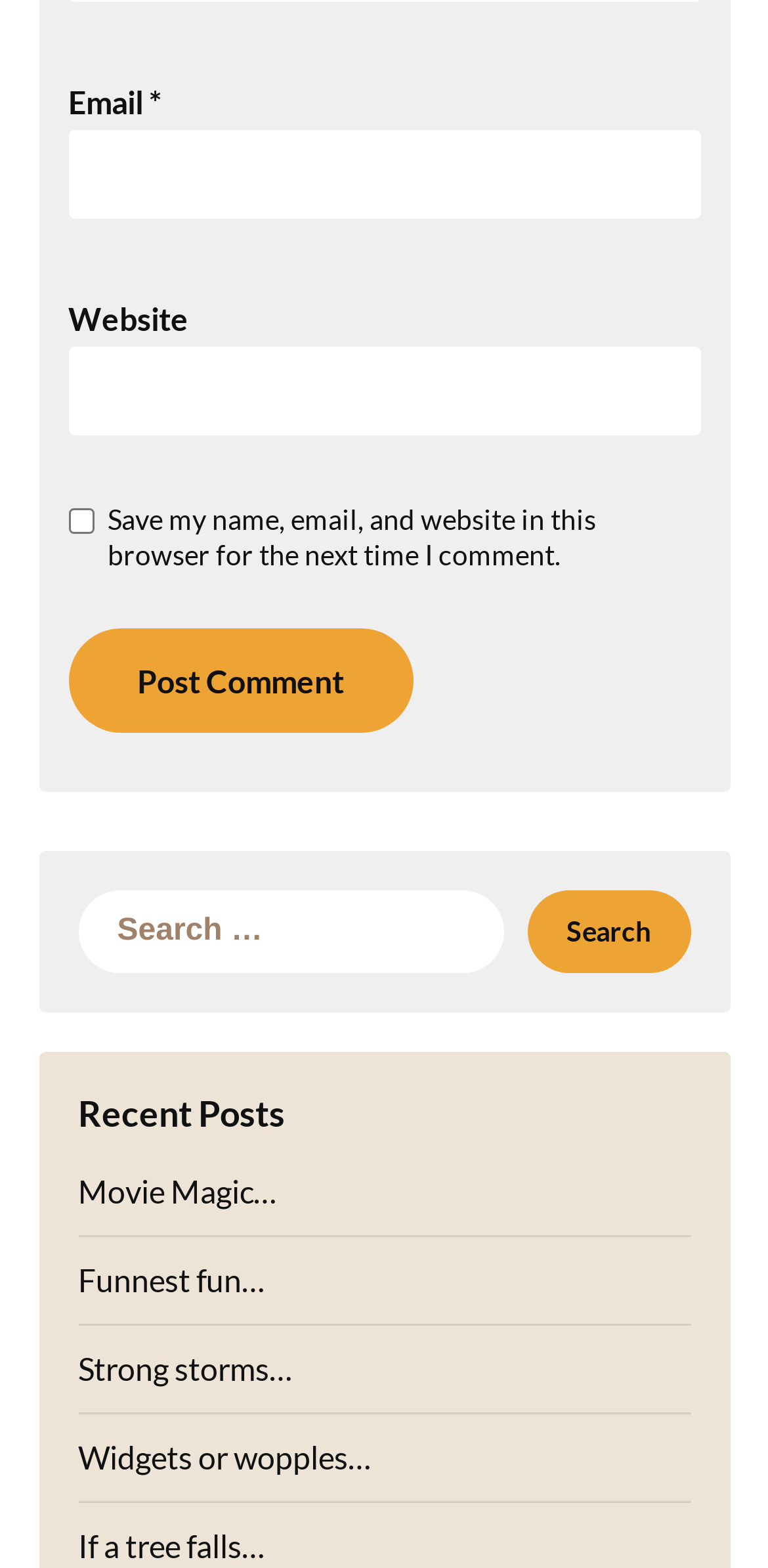How many buttons are there on the webpage?
Answer the question with a single word or phrase derived from the image.

3